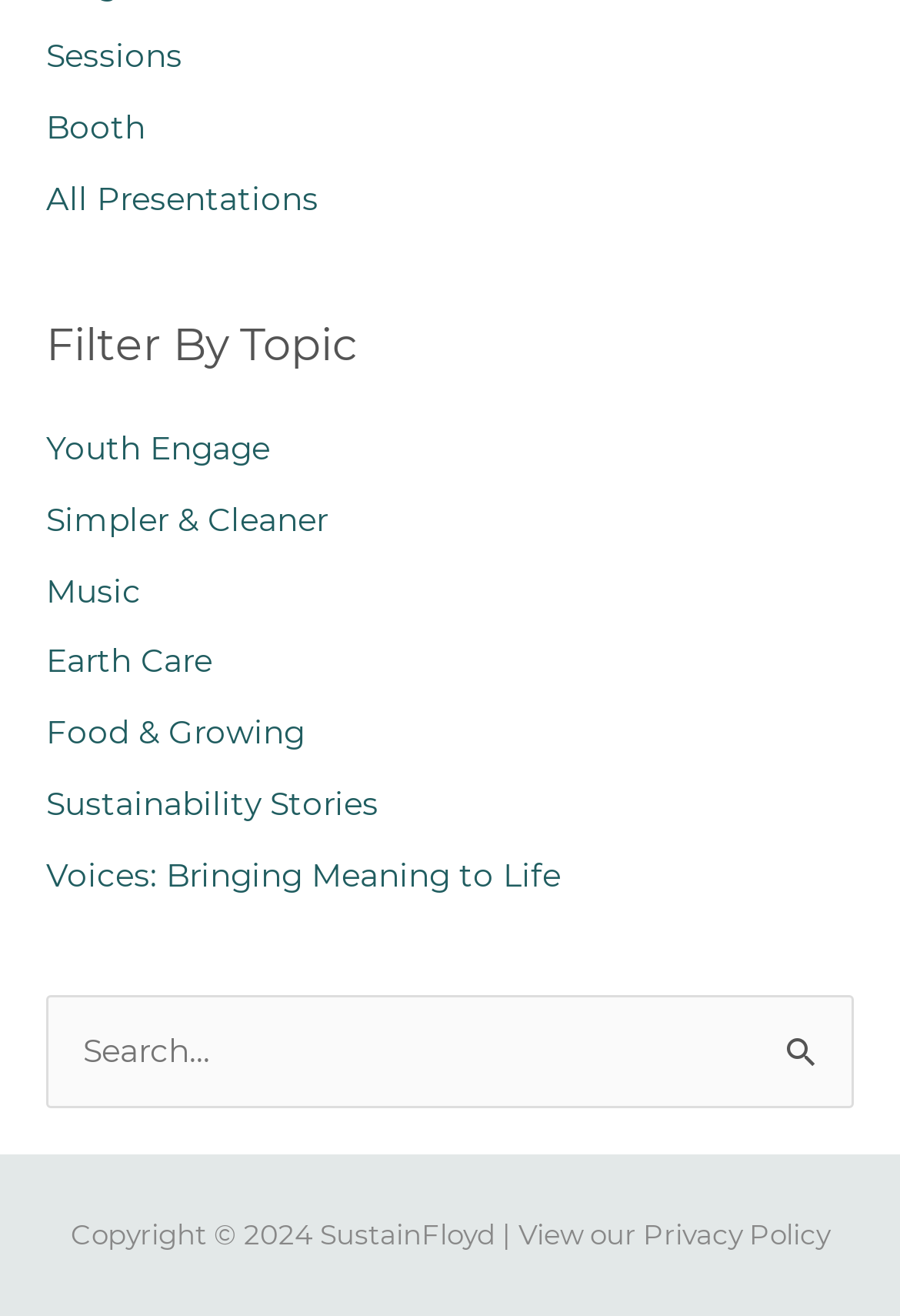Locate the bounding box coordinates of the clickable region to complete the following instruction: "Go to booth page."

[0.051, 0.082, 0.162, 0.11]